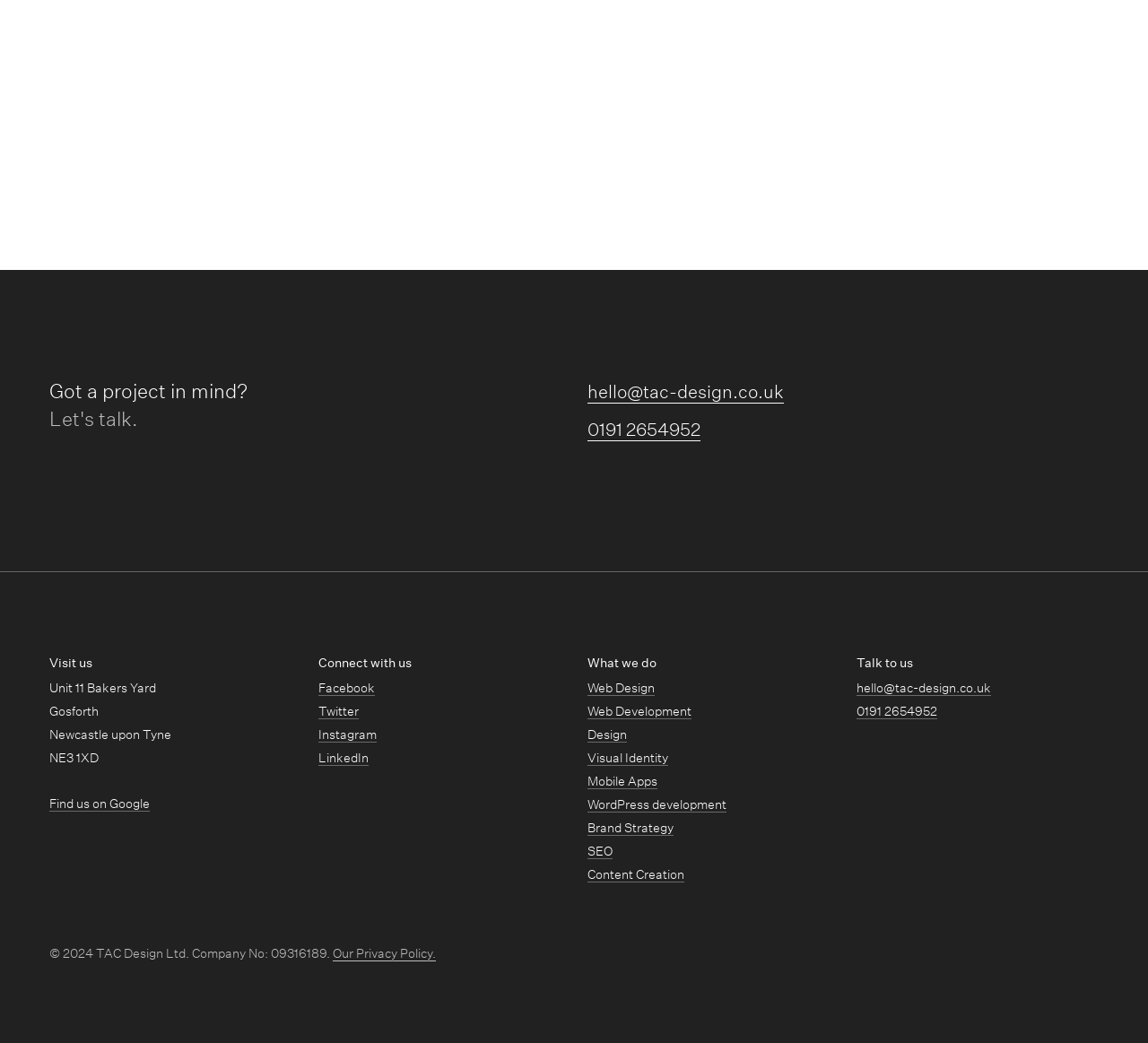Identify the bounding box coordinates of the element that should be clicked to fulfill this task: "View our Privacy Policy". The coordinates should be provided as four float numbers between 0 and 1, i.e., [left, top, right, bottom].

[0.29, 0.907, 0.38, 0.922]